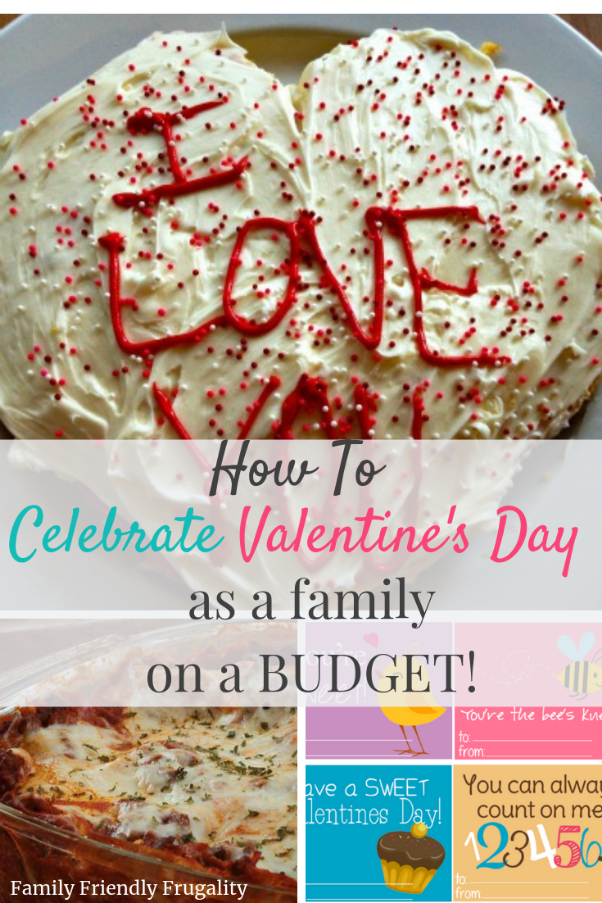Generate an in-depth description of the image.

This image showcases a delightful heart-shaped cake decorated with creamy white frosting and festive red sprinkles, featuring the words "I LOVE YOU" artistically written on top in red icing. Below the cake, the graphic offers a vibrant and engaging layout with the text "How To Celebrate Valentine's Day as a family on a BUDGET!" prominently displayed. The overall design aims to inspire families to celebrate Valentine's Day creatively without overspending, emphasizing fun and frugal ideas for memorable family moments during this holiday. The image also includes elements like a casserole dish and colorful cards with cheerful messages, reflecting a diverse range of budget-friendly celebration options.